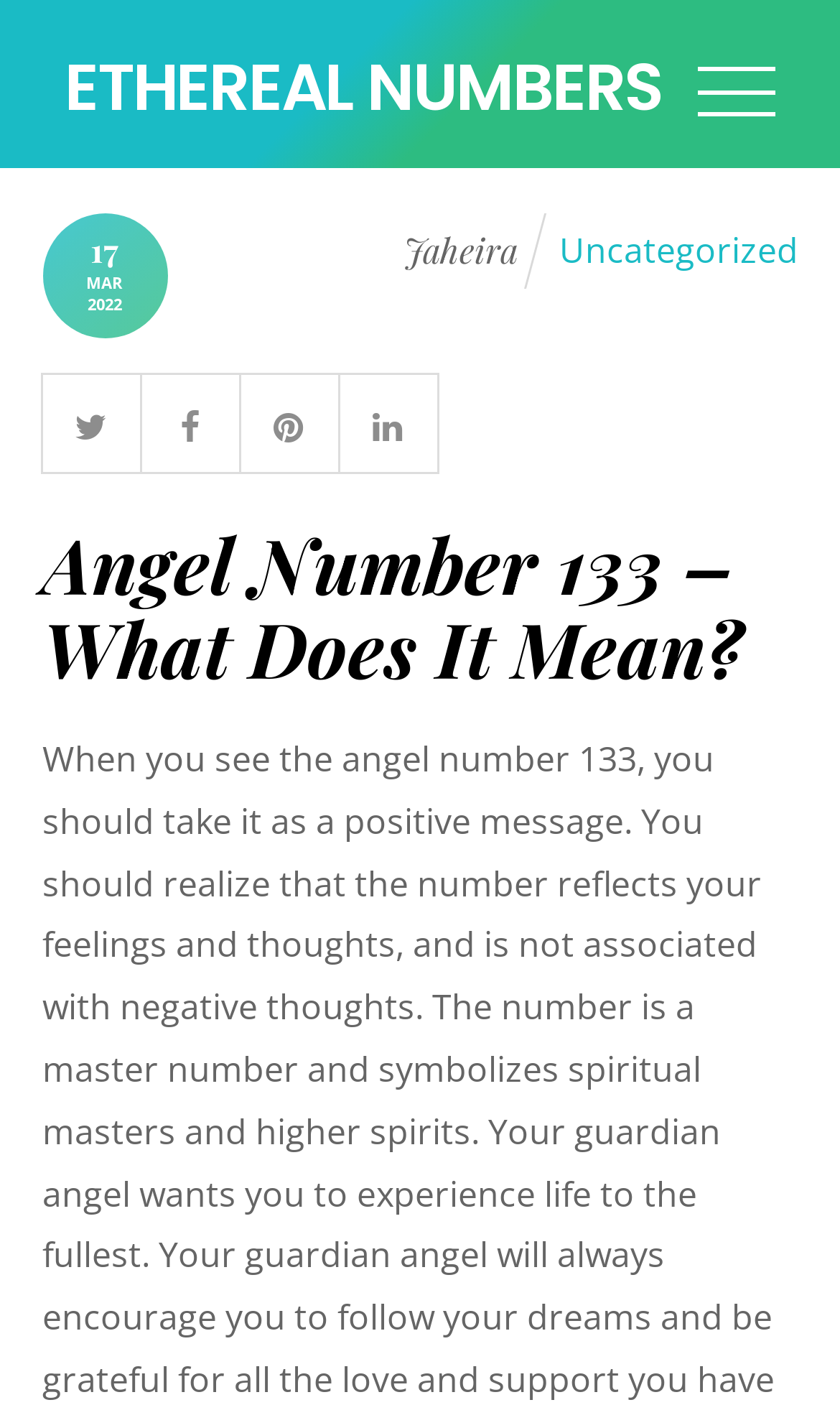Please extract the webpage's main title and generate its text content.

Angel Number 133 – What Does It Mean?